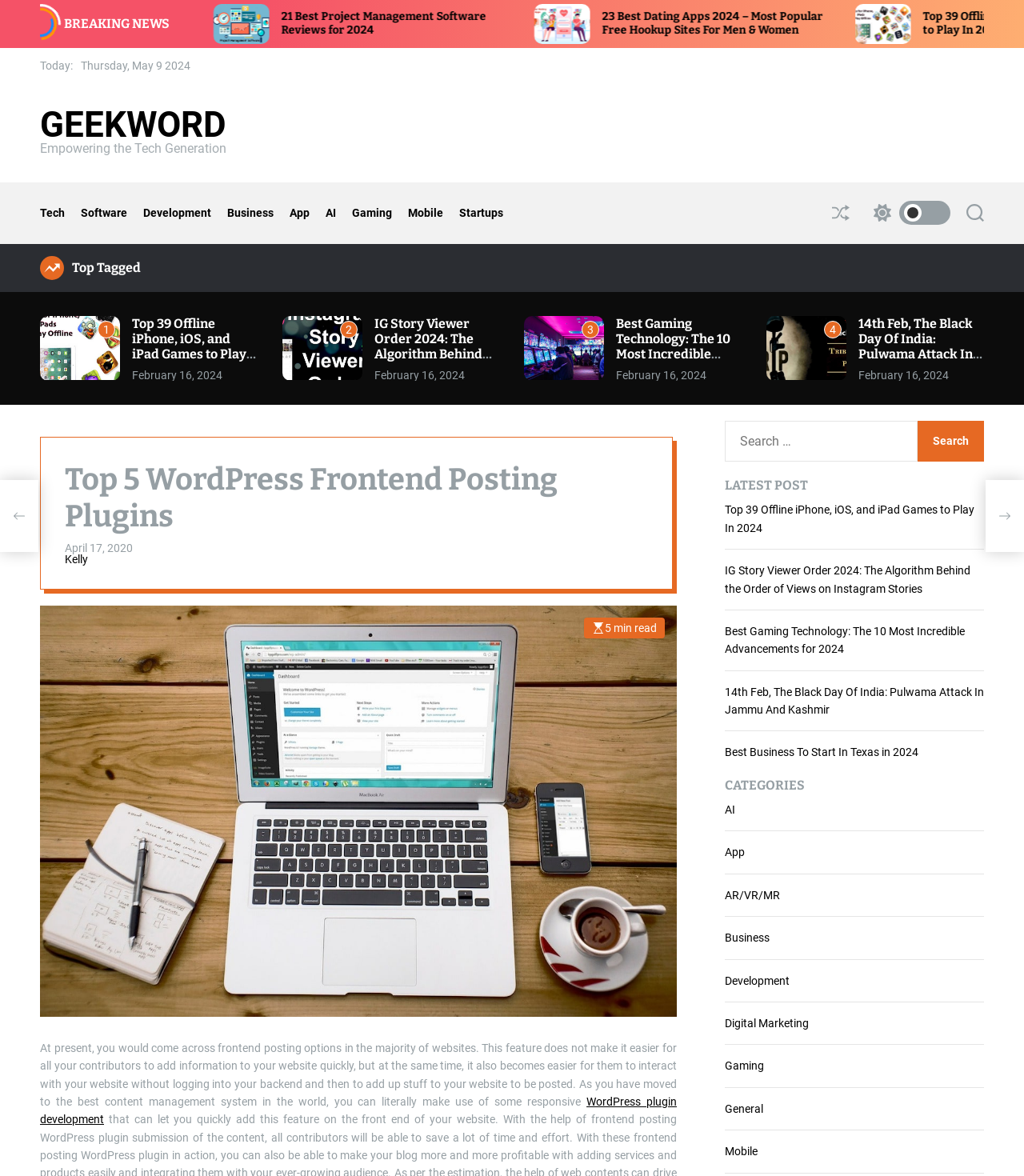Identify the bounding box coordinates of the clickable region to carry out the given instruction: "Go to the GEEKWORD homepage".

[0.039, 0.091, 0.221, 0.121]